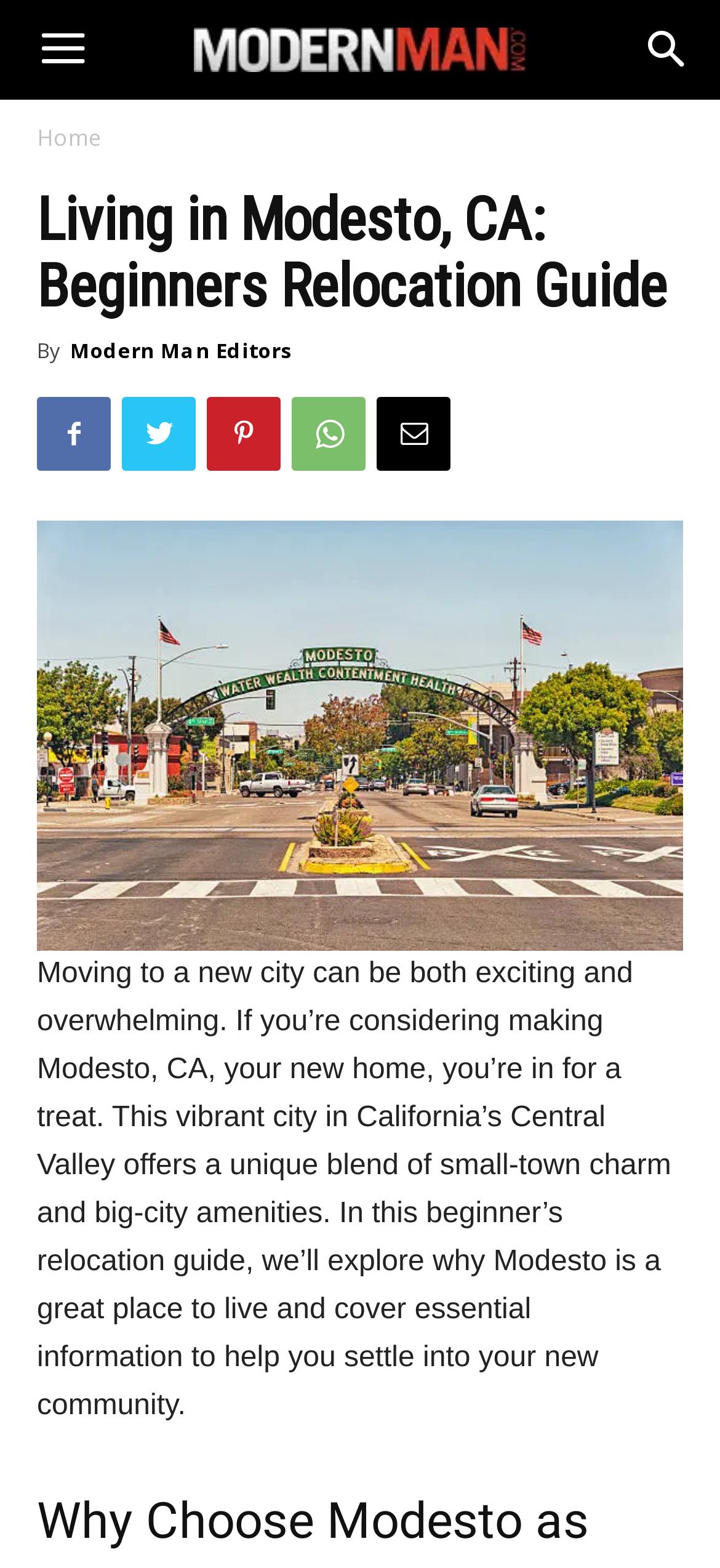Give a one-word or one-phrase response to the question:
What is the shape of the icon on the top right corner?

Rectangle